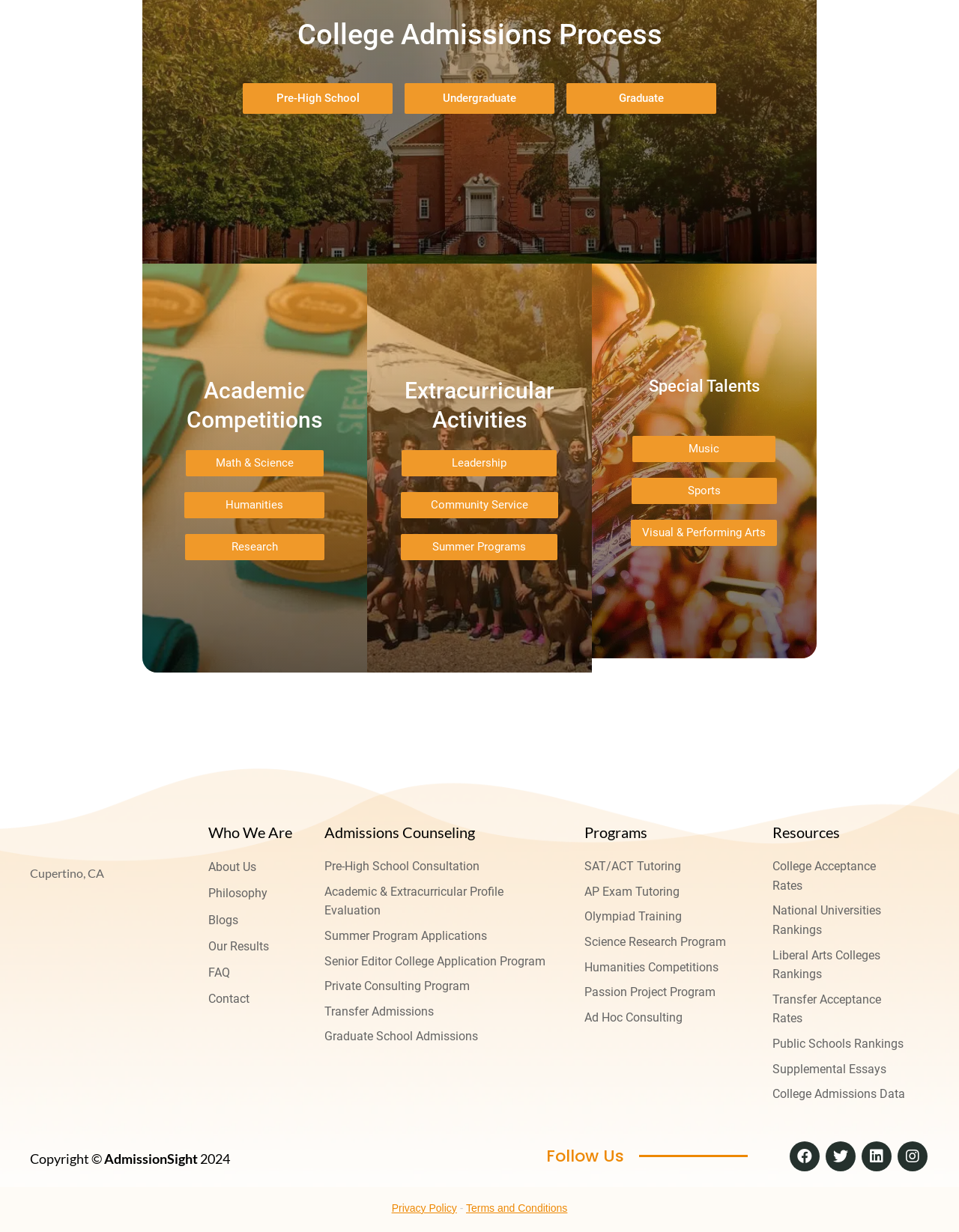Using the format (top-left x, top-left y, bottom-right x, bottom-right y), and given the element description, identify the bounding box coordinates within the screenshot: About Us

[0.217, 0.696, 0.338, 0.712]